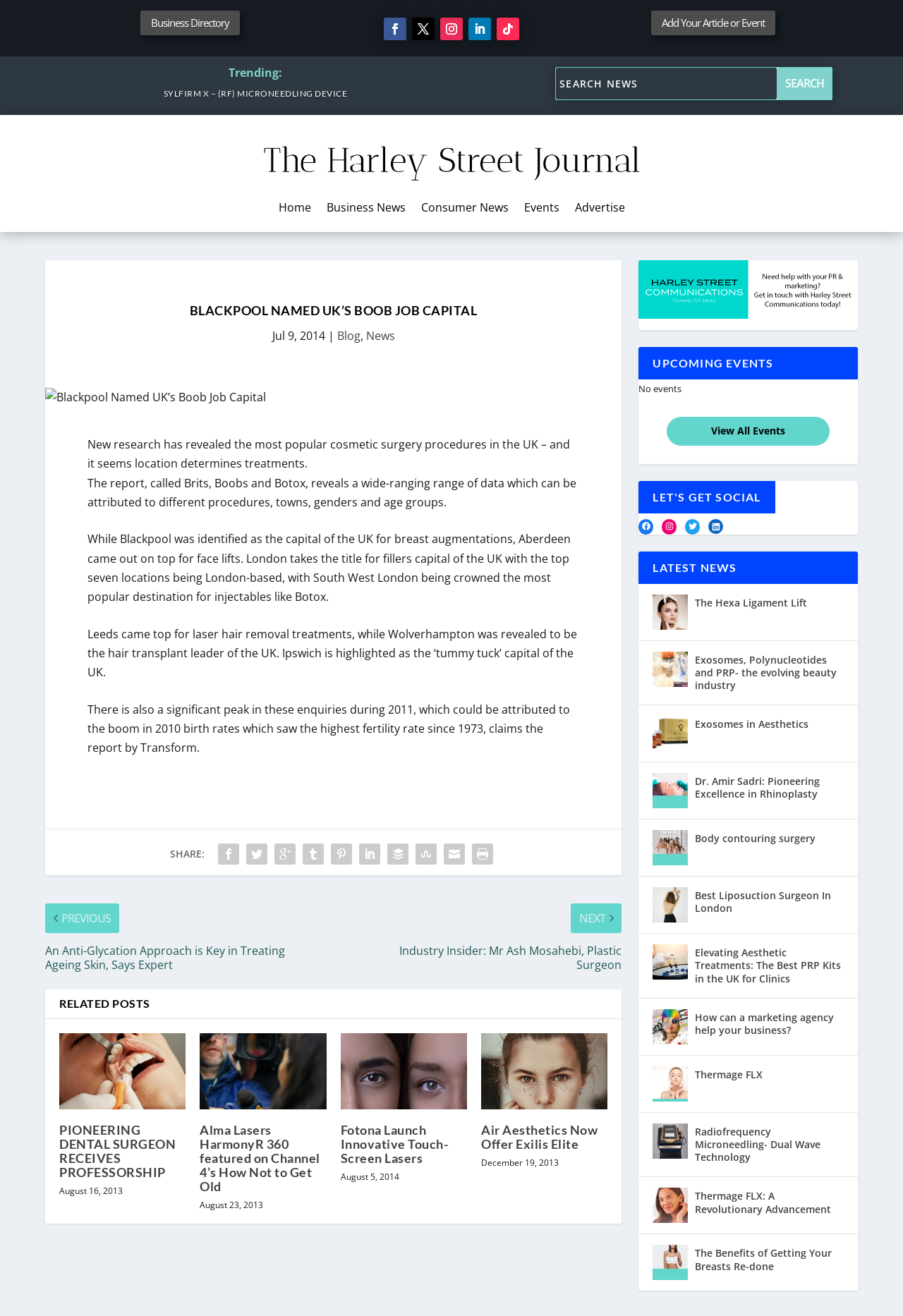Please identify the bounding box coordinates of the area that needs to be clicked to follow this instruction: "Read more about Blackpool Named UK’s Boob Job Capital".

[0.097, 0.23, 0.642, 0.248]